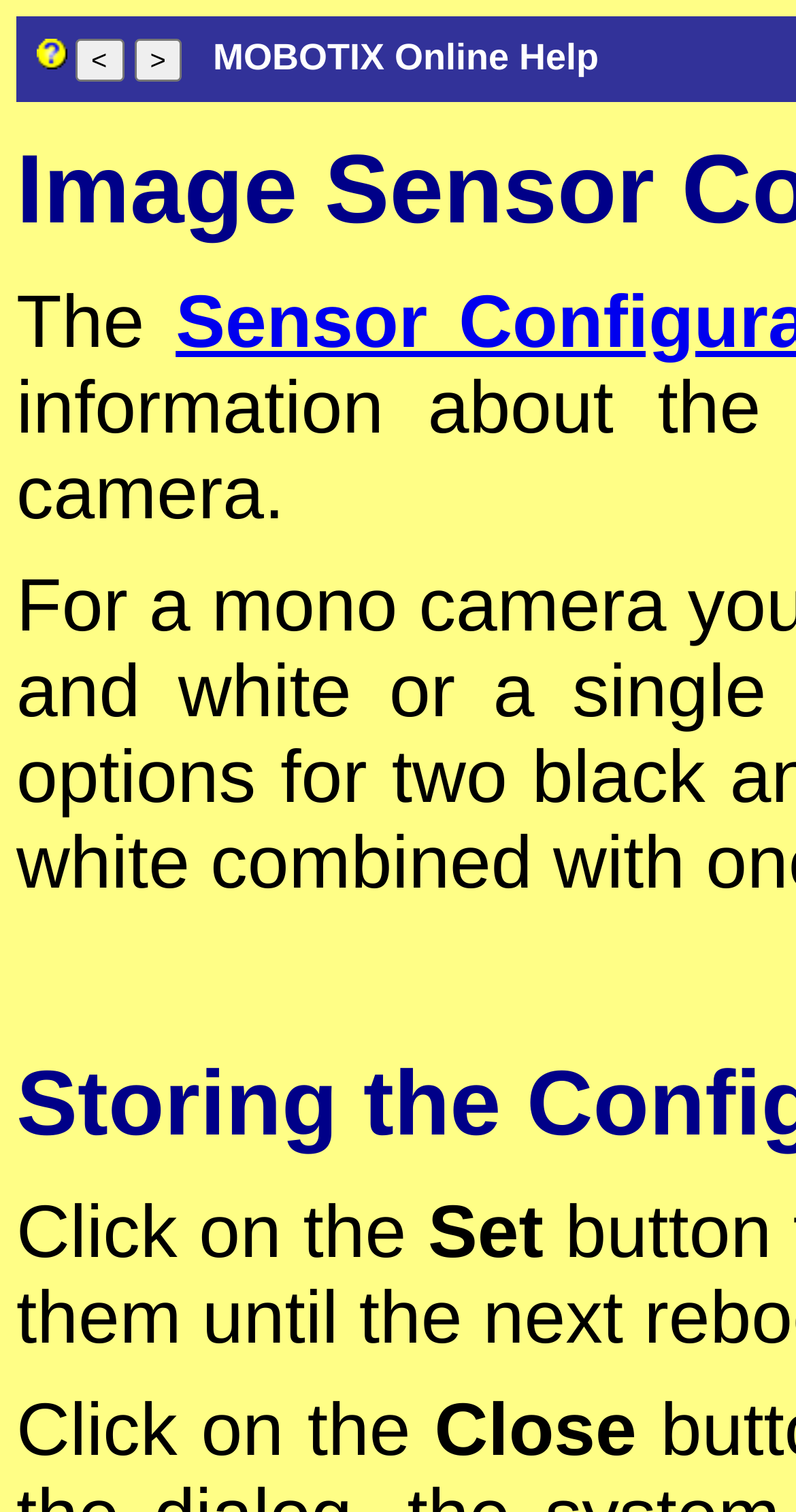Determine the bounding box coordinates of the UI element described by: "parent_node: MOBOTIX Online Help".

[0.046, 0.03, 0.085, 0.05]